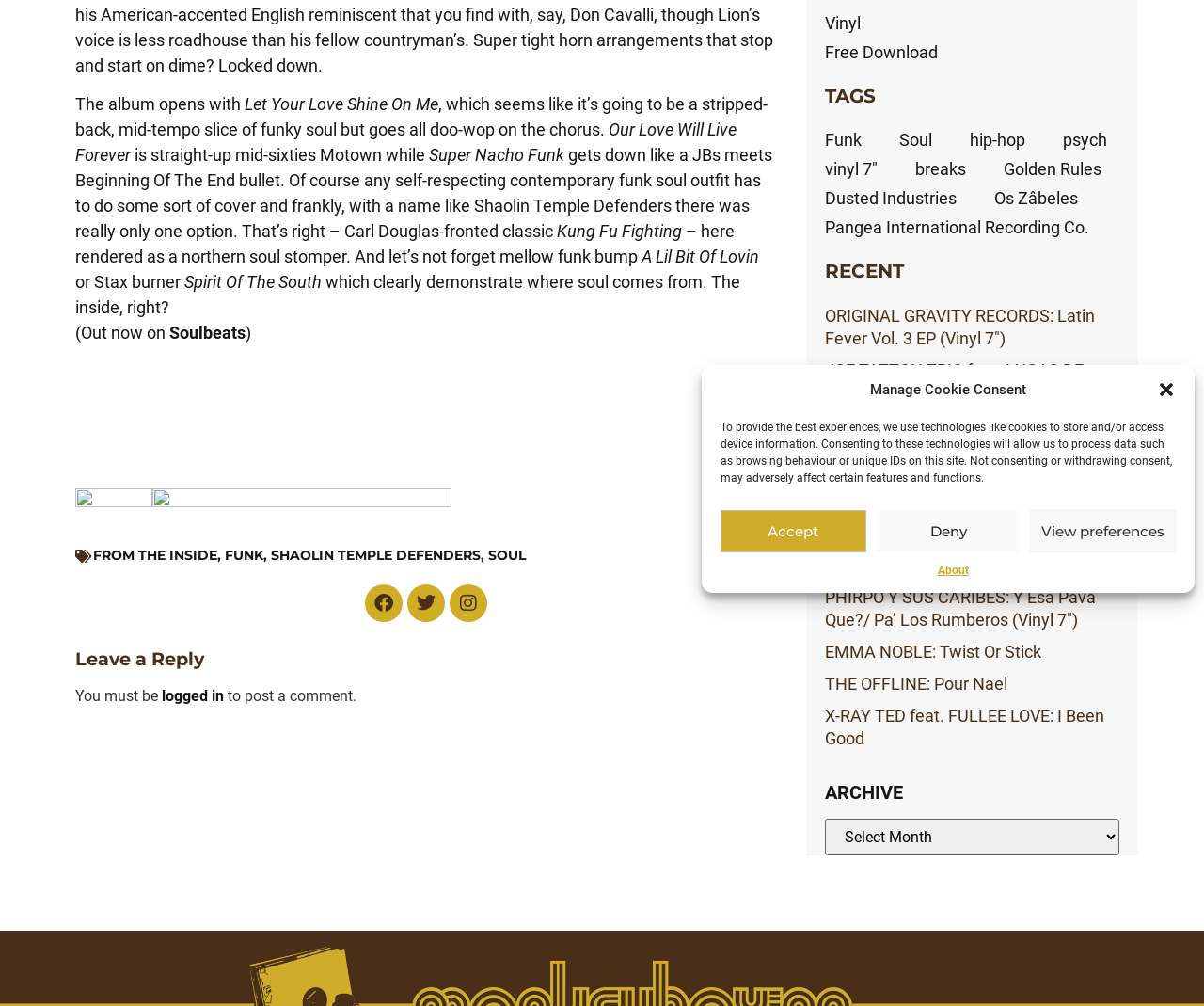For the element described, predict the bounding box coordinates as (top-left x, top-left y, bottom-right x, bottom-right y). All values should be between 0 and 1. Element description: Free Download

[0.669, 0.037, 0.945, 0.066]